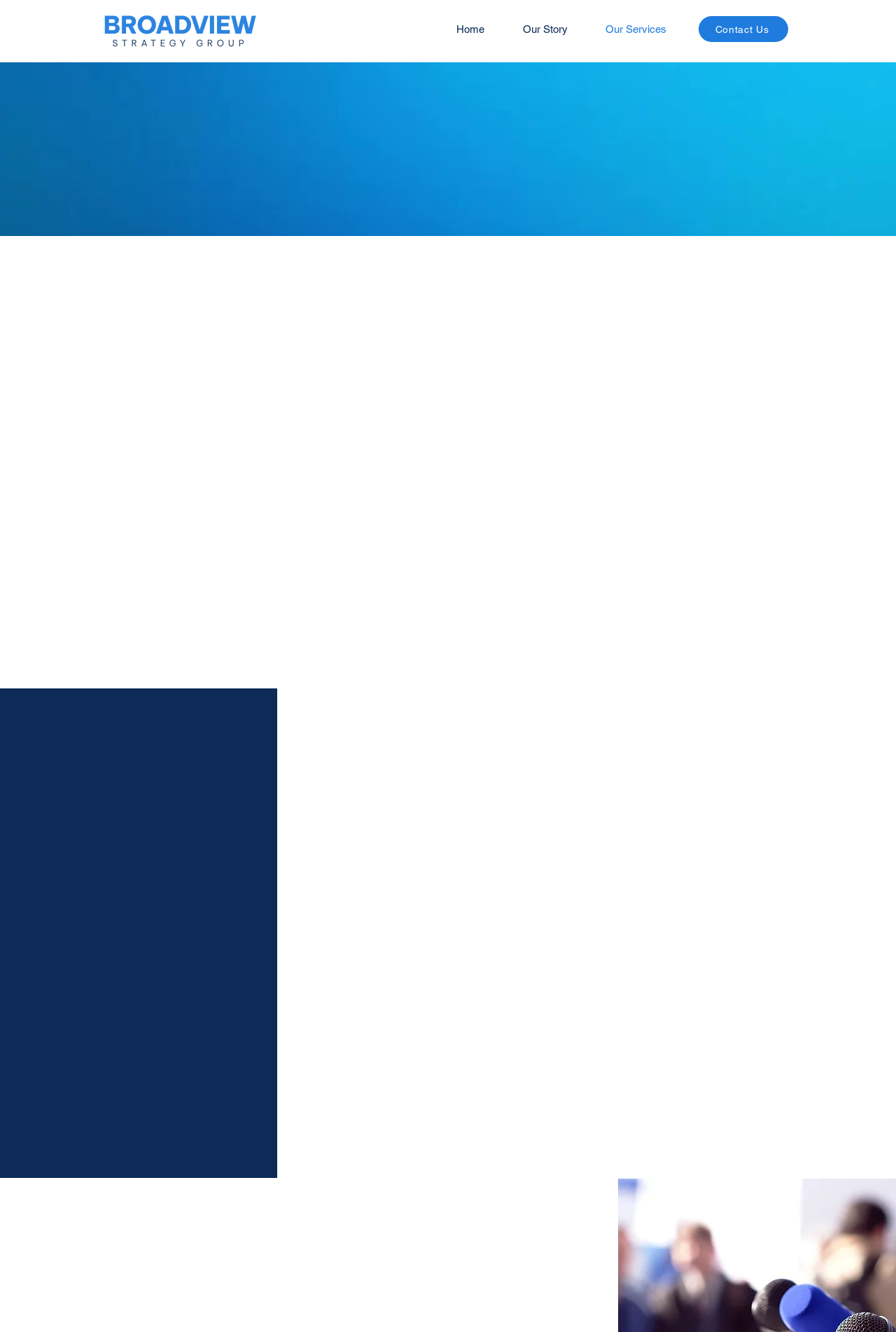Please reply to the following question with a single word or a short phrase:
What services does the company offer?

Public Affairs Services